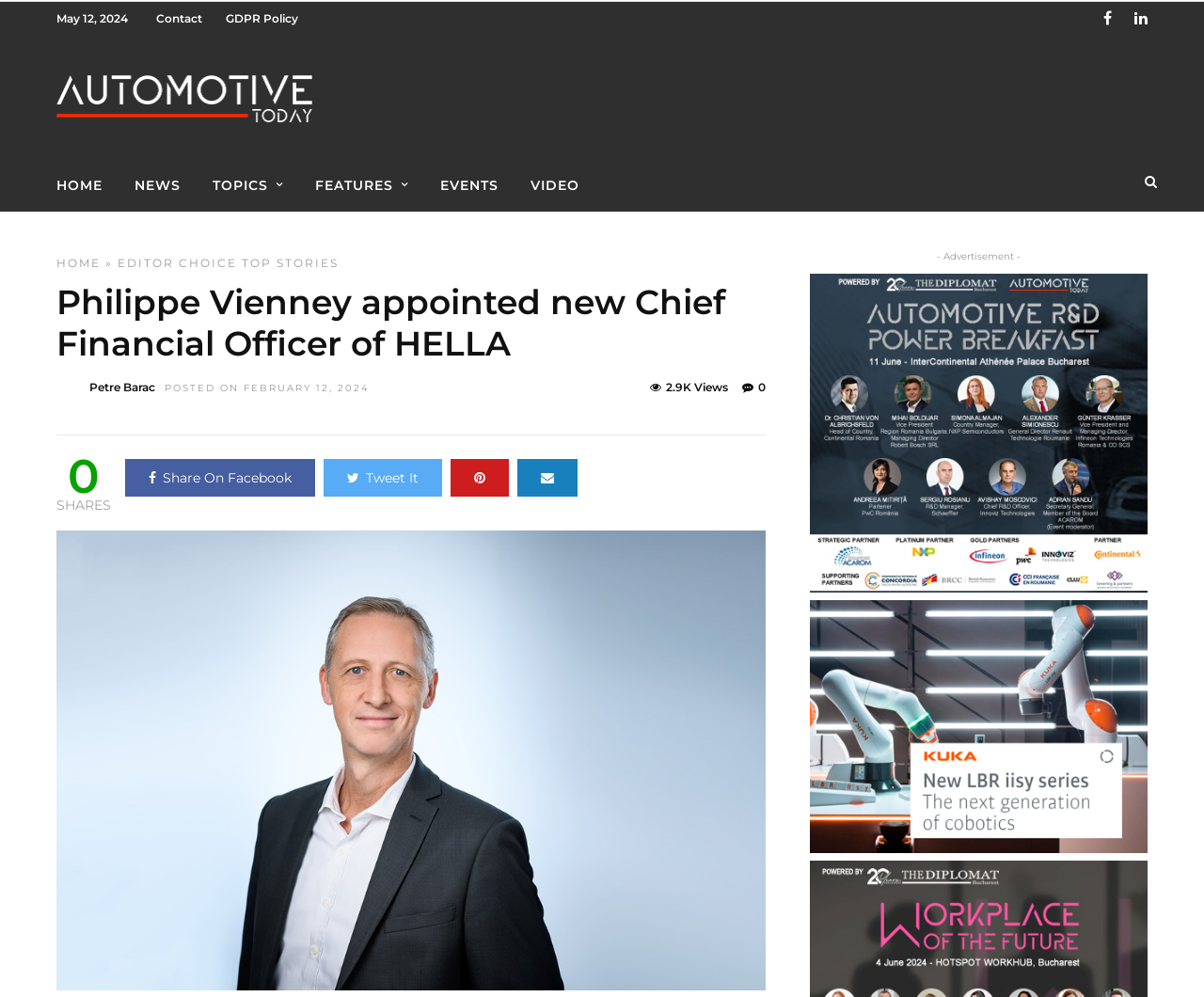Present a detailed account of what is displayed on the webpage.

The webpage is about Philippe Vienney's appointment as the new Chief Financial Officer of HELLA, as indicated by the title. At the top left, there is a date "May 12, 2024". Below the date, there are several links, including "Contact", "GDPR Policy", and social media icons. 

On the top right, there is a navigation menu with links to "HOME", "NEWS", "TOPICS", "FEATURES", "EVENTS", and "VIDEO". 

Below the navigation menu, there is a secondary navigation menu with links to "HOME", "EDITOR CHOICE", and "TOP STORIES". 

The main content of the webpage is an article about Philippe Vienney's appointment, with a heading that spans across the page. The article is attributed to Petre Barac and was posted on February 12, 2024. There is a social media sharing icon and a view count of 2.9K.

Below the article, there is a horizontal separator, followed by a section labeled "SHARES" with links to share the article on Facebook, Twitter, and other social media platforms.

On the right side of the page, there is an advertisement section with two images.